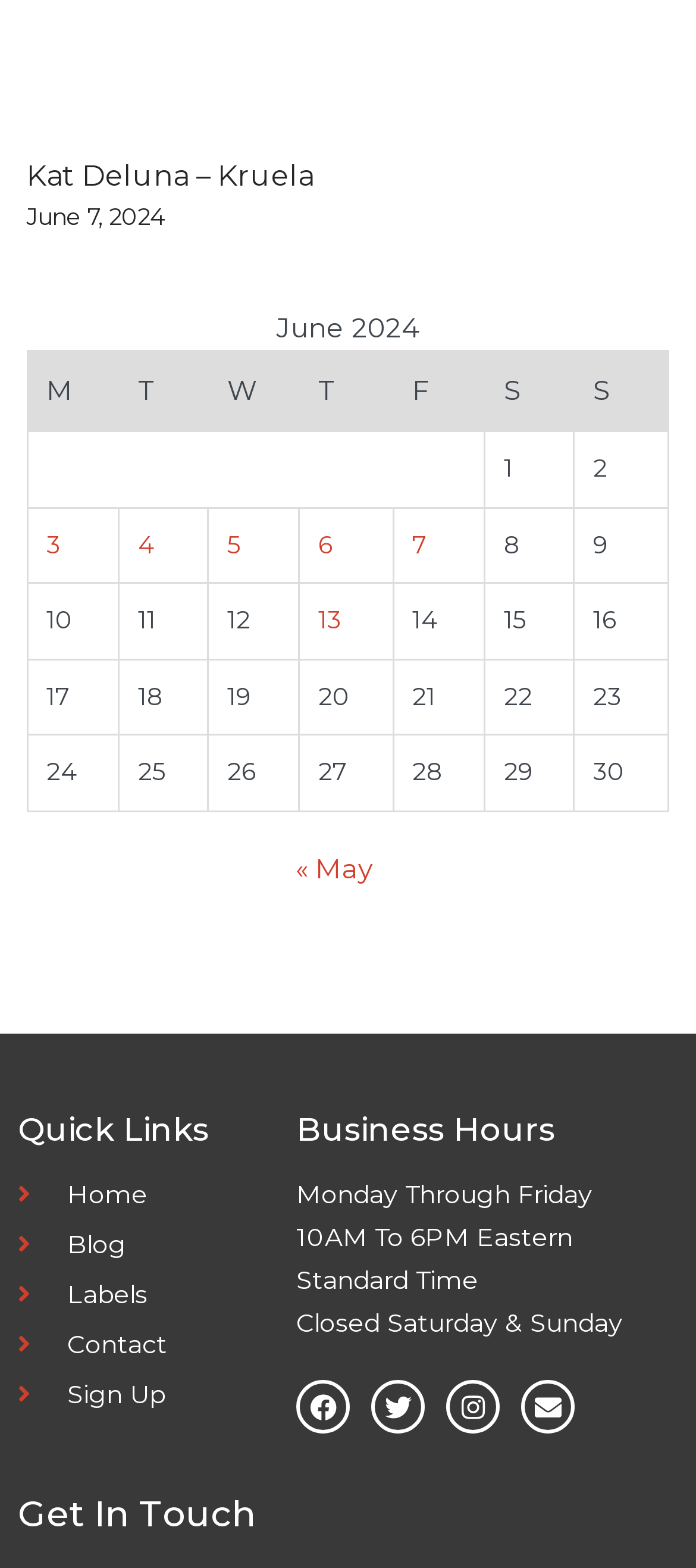Please locate the clickable area by providing the bounding box coordinates to follow this instruction: "Click on the 'Posts published on June 3, 2024' link".

[0.067, 0.338, 0.087, 0.356]